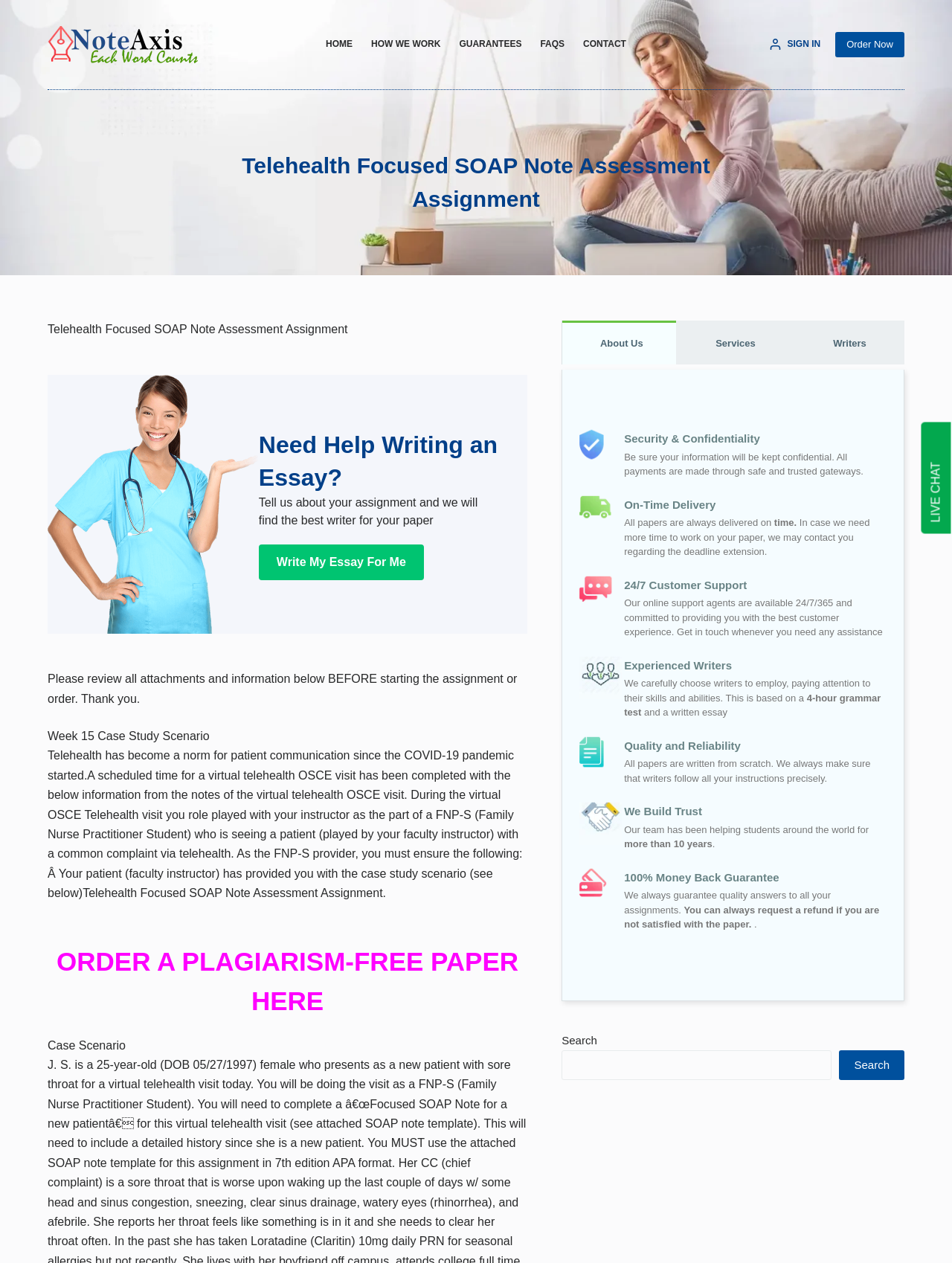How can customers contact the company?
Please craft a detailed and exhaustive response to the question.

The company provides 24/7 Customer Support, which means that customers can contact the company at any time to get assistance. The support agents are available to help customers with their queries and concerns.